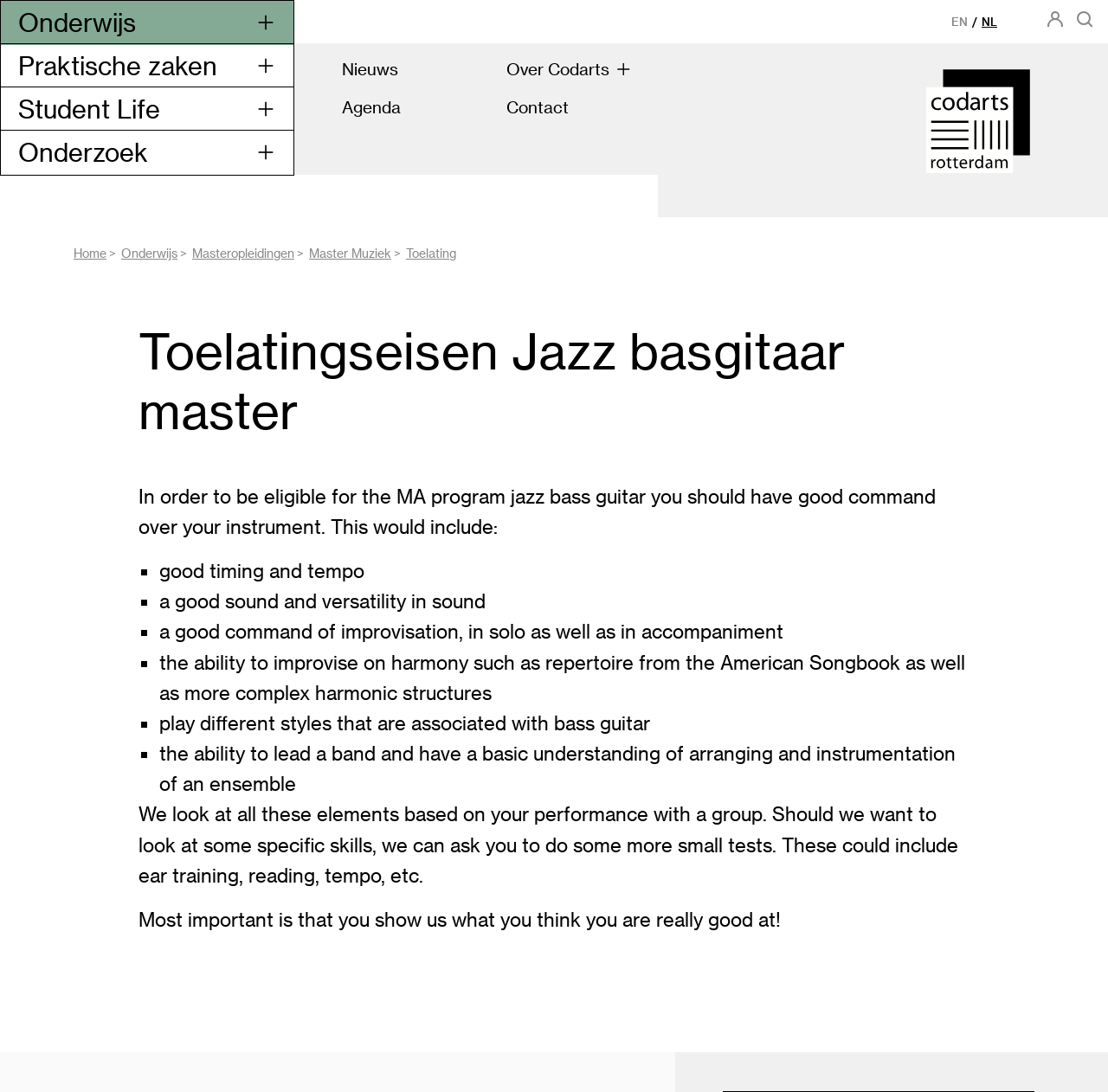How many submenu items are under 'Onderwijs'?
Provide a well-explained and detailed answer to the question.

By examining the navigation menu, we can see that 'Onderwijs' has four submenu items: 'Masteropleidingen', 'Master Muziek', 'Toelating', and another '>' symbol indicating further submenus.